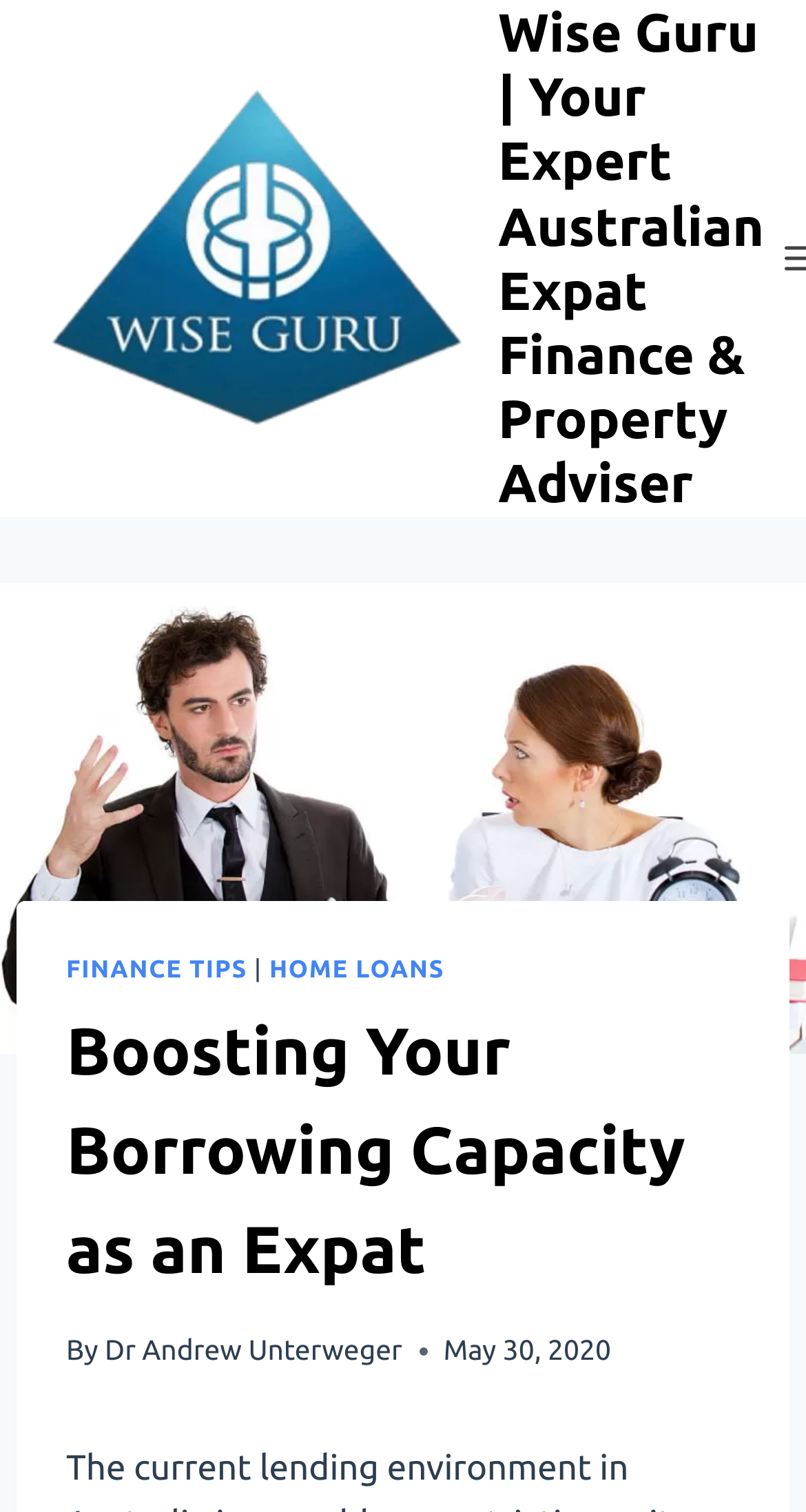Locate the heading on the webpage and return its text.

Boosting Your Borrowing Capacity as an Expat